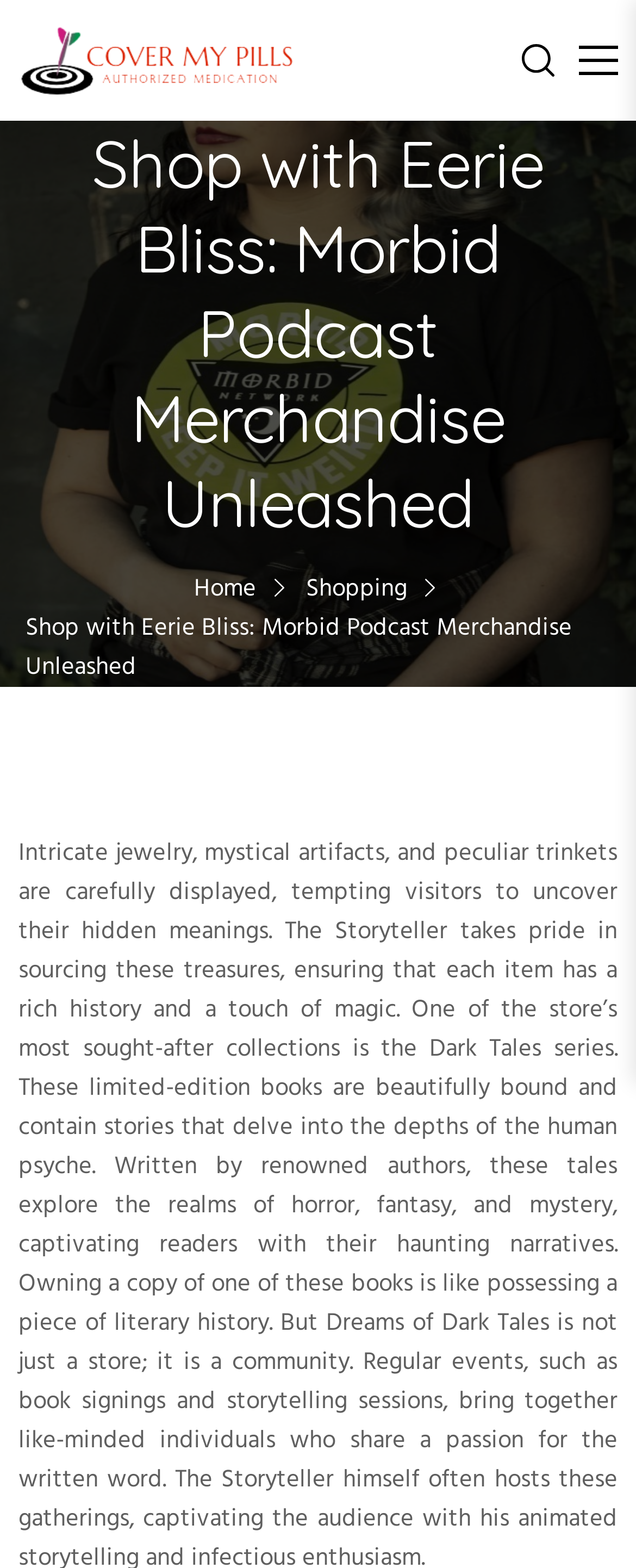Determine and generate the text content of the webpage's headline.

Shop with Eerie Bliss: Morbid Podcast Merchandise Unleashed